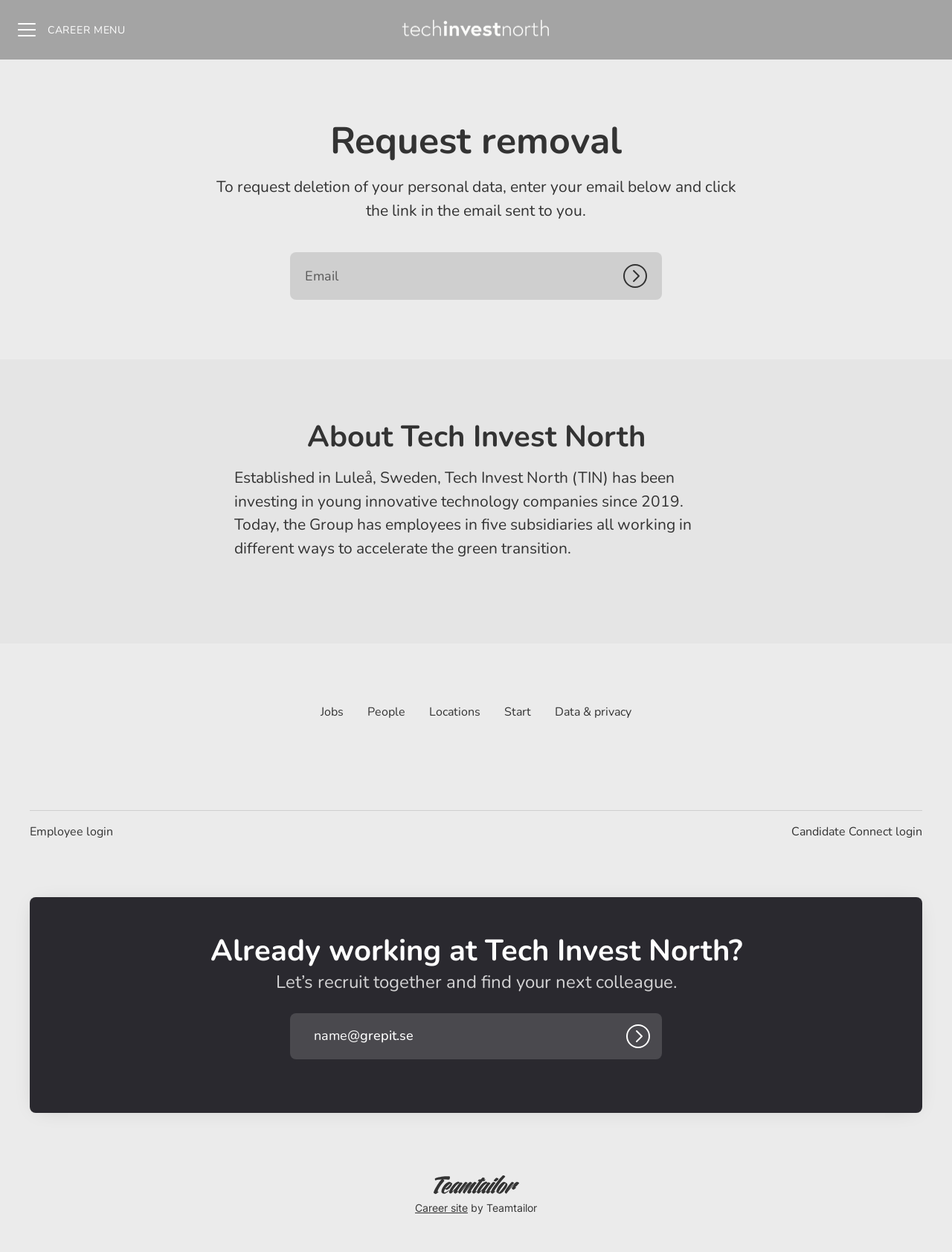What is the name of the company behind this career site?
Give a comprehensive and detailed explanation for the question.

The company name is mentioned in the link 'Tech Invest North career site' at the top of the page, and also in the heading 'About Tech Invest North' further down the page.